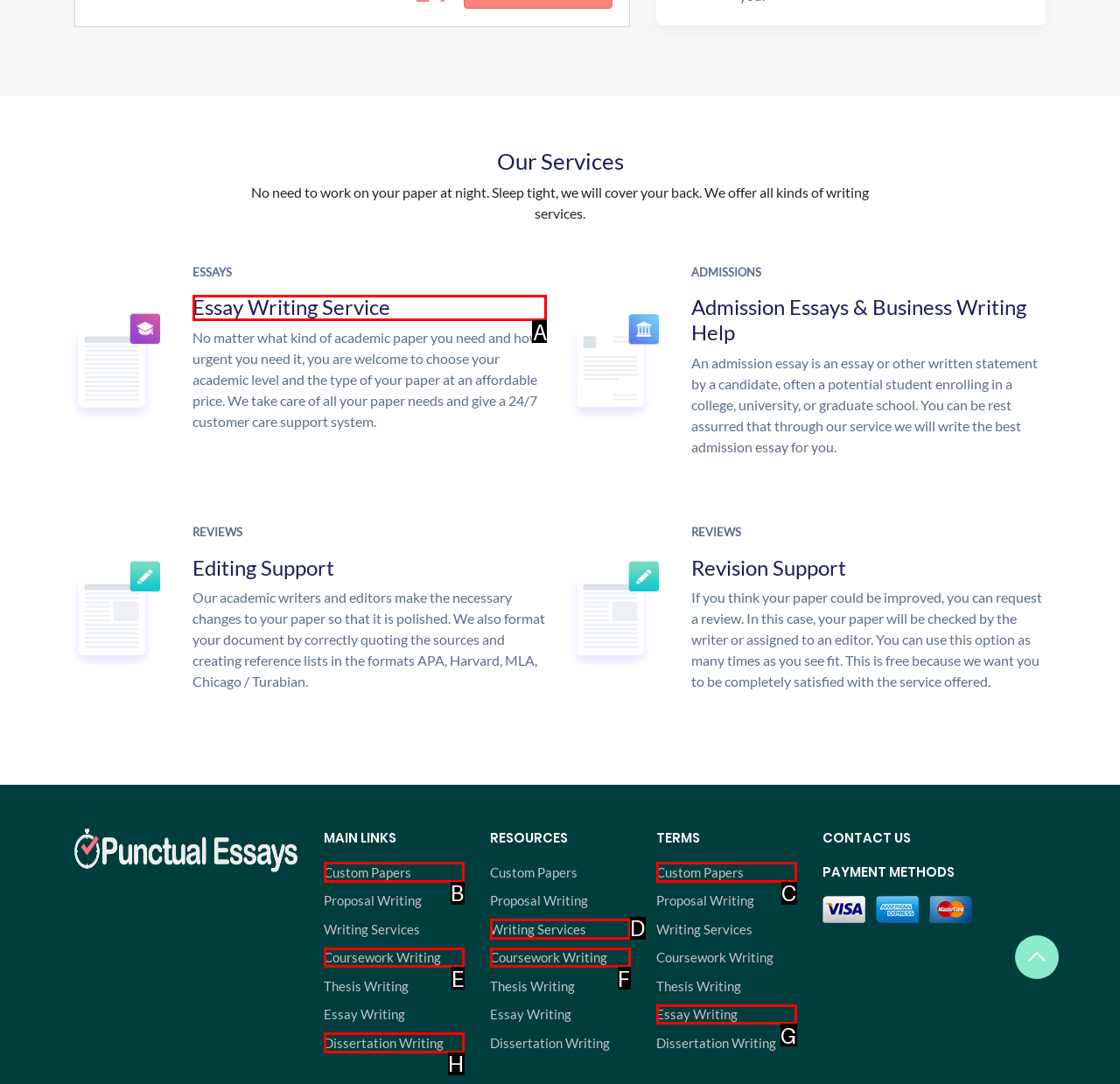Please identify the correct UI element to click for the task: Search for something Respond with the letter of the appropriate option.

None